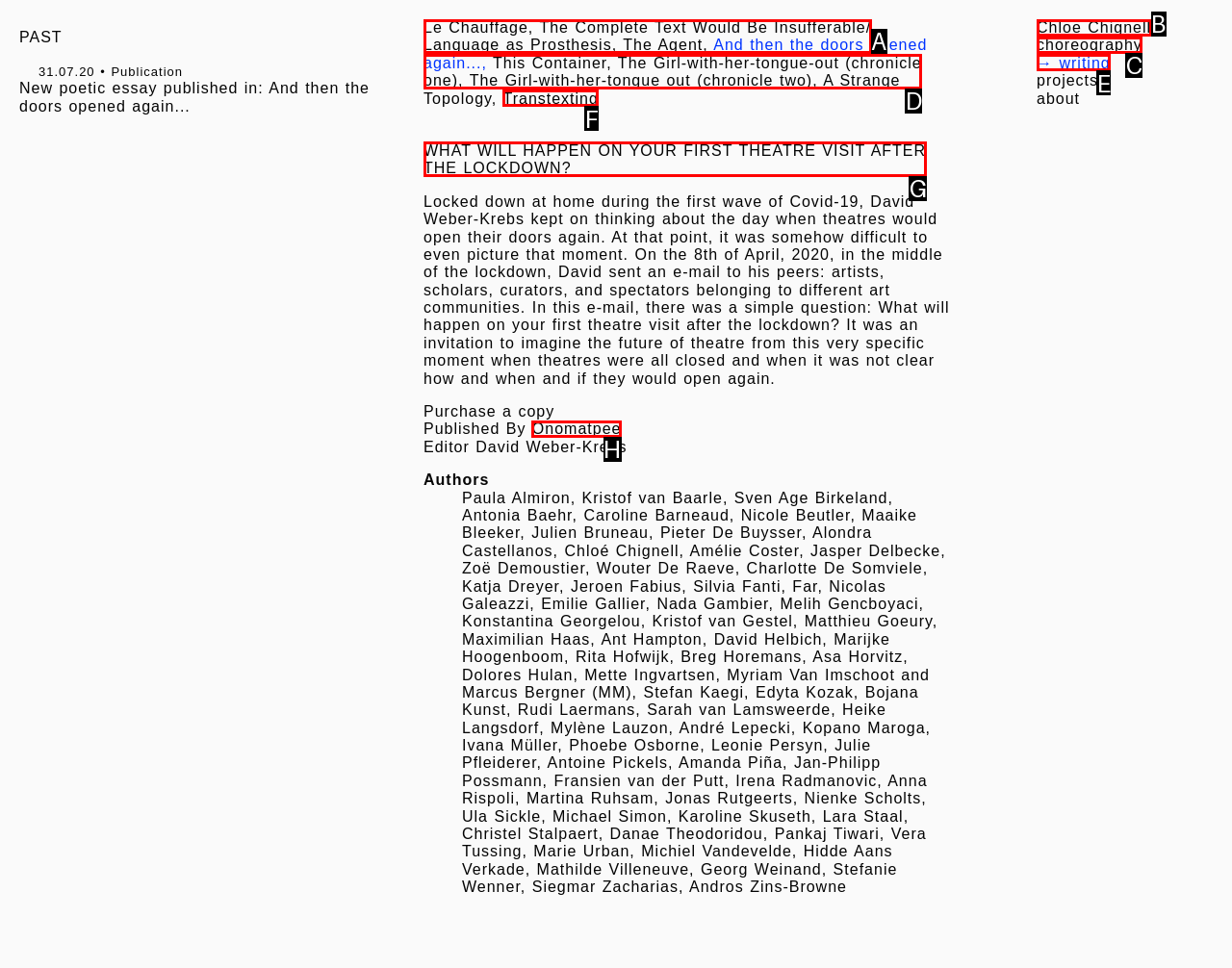Tell me the correct option to click for this task: Read the article about what will happen on your first theatre visit after the lockdown
Write down the option's letter from the given choices.

G